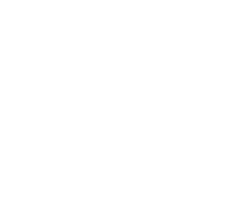List and describe all the prominent features within the image.

This image promotes the "Queen in 3-D" exhibition, featuring a visual representation of its intriguing offer. Positioned alongside a description detailing the exhibition, visitors are encouraged to explore it before attending the nearby "We Will Rock You" musical. The caption emphasizes the connection between the exhibition and the musical experience, enhancing its appeal to fans of Queen. Additionally, a special promotion is noted: attendees can receive a 50% discount on the exhibition entry fee by presenting their musical ticket at the Proud Galleries, creating an inviting opportunity for guests to enjoy both events in London.